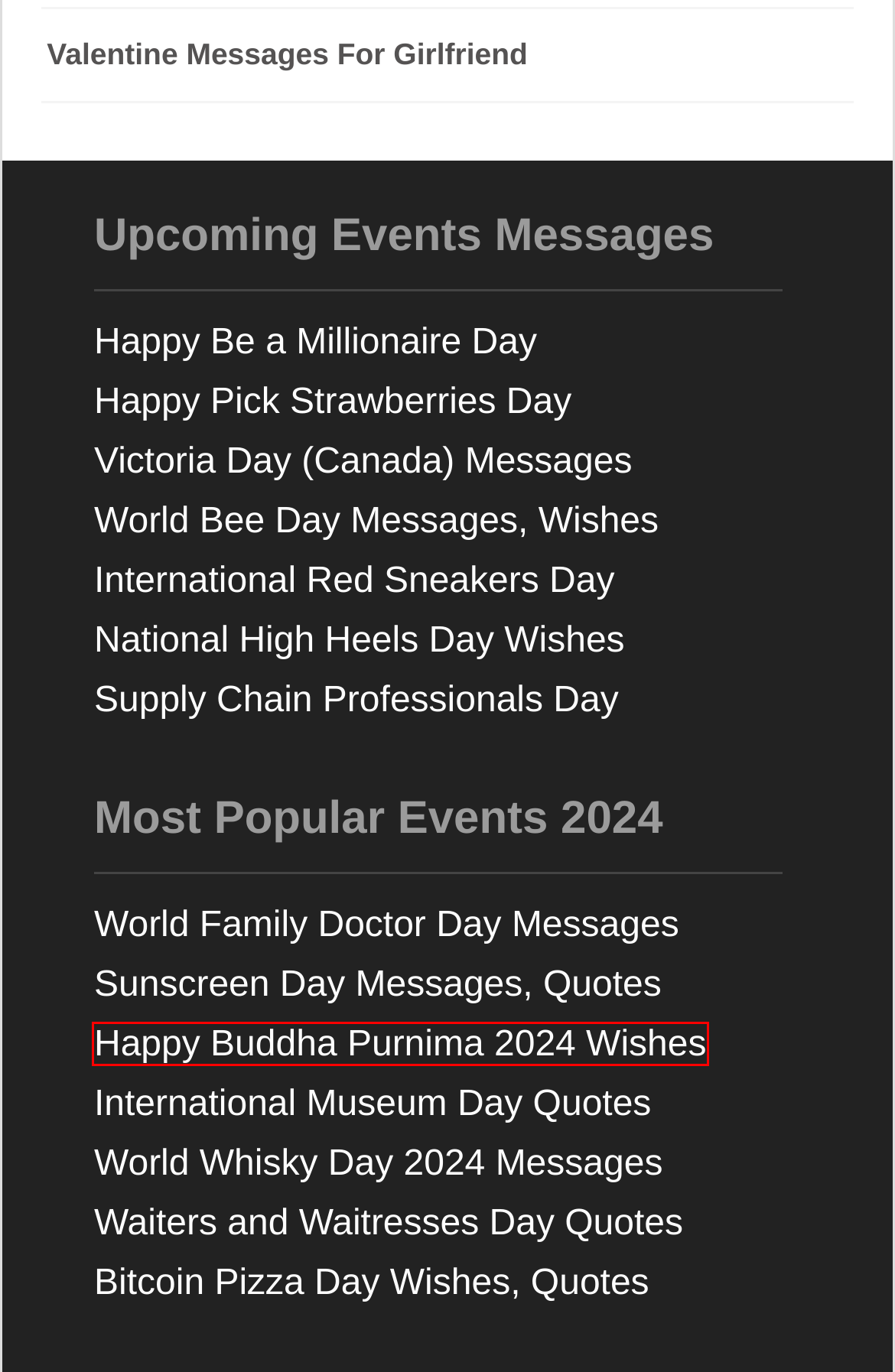Take a look at the provided webpage screenshot featuring a red bounding box around an element. Select the most appropriate webpage description for the page that loads after clicking on the element inside the red bounding box. Here are the candidates:
A. Waiters and Waitresses Day Quotes and Sayings, Messages
B. Happy Pick Strawberries Day Messages, Quotes & Captions
C. International Red Sneakers Day Messages, Quotes, Wishes
D. Supply Chain Professionals Day Messages, Quotes, Sayings
E. Buddha Purnima Messages 2024 – Buddha Jayanti Wishes, Status
F. Bitcoin Pizza Day Wishes, Messages, Pizza Quotes – May 22
G. Happy Victoria Day Messages, Greeting Wishes, Quotes
H. World Bee Day Messages, Wishes, Quotes | Bee Slogans

E